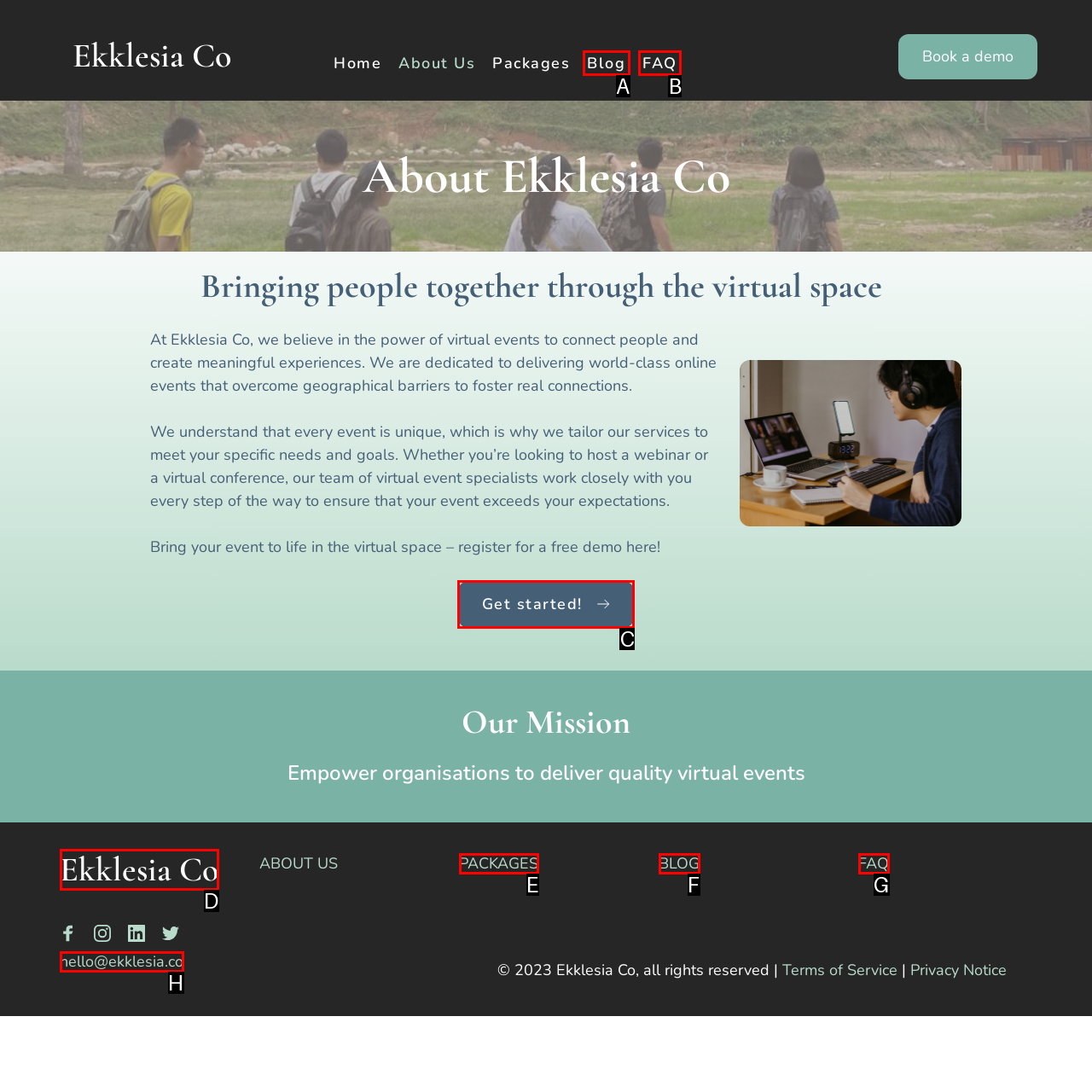Identify the letter of the option that should be selected to accomplish the following task: Click on the 'Get started!' button. Provide the letter directly.

C